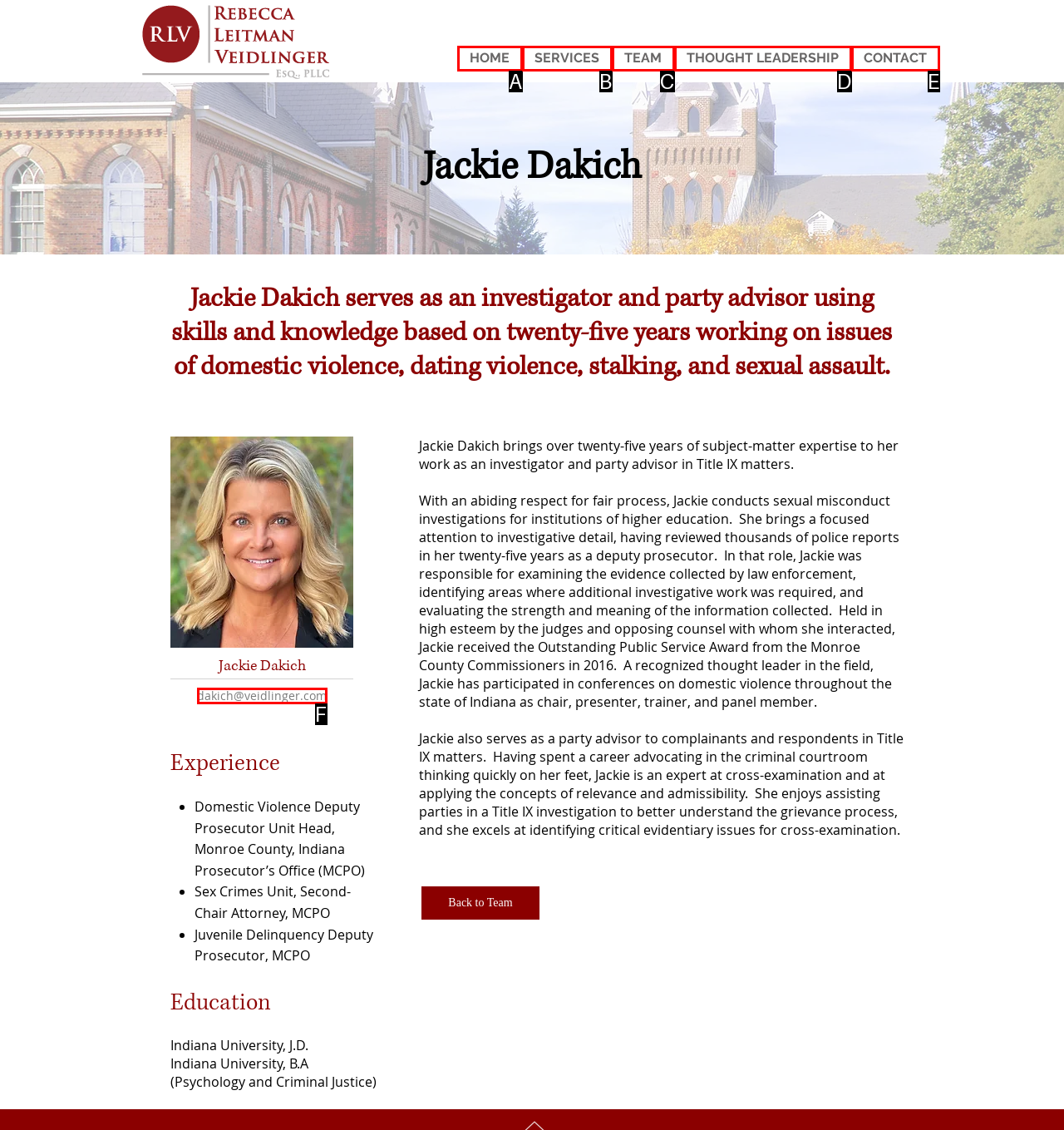Find the option that best fits the description: SERVICES. Answer with the letter of the option.

B